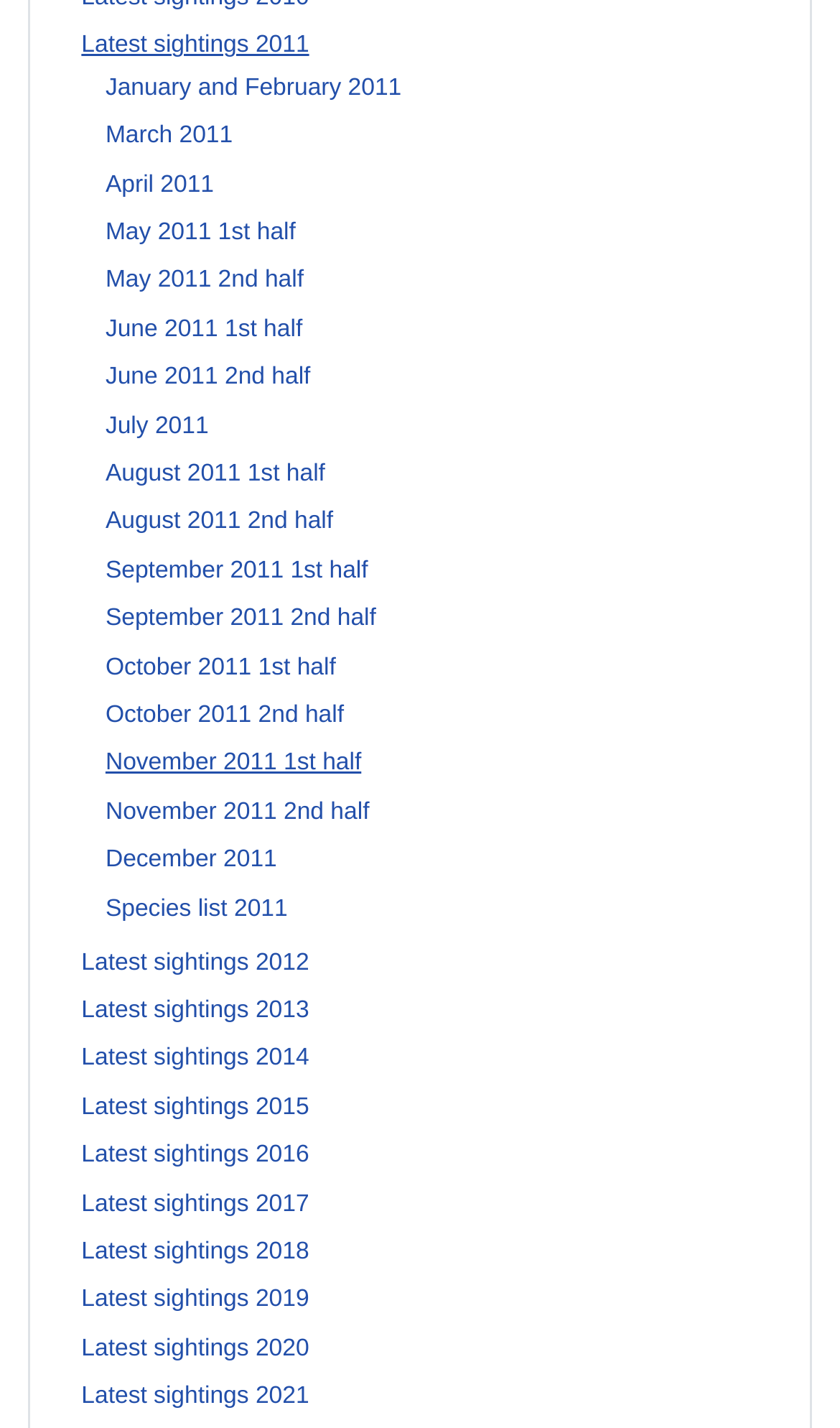What is the position of the link 'May 2011 2nd half'?
Based on the image, answer the question with a single word or brief phrase.

Above 'June 2011 1st half'